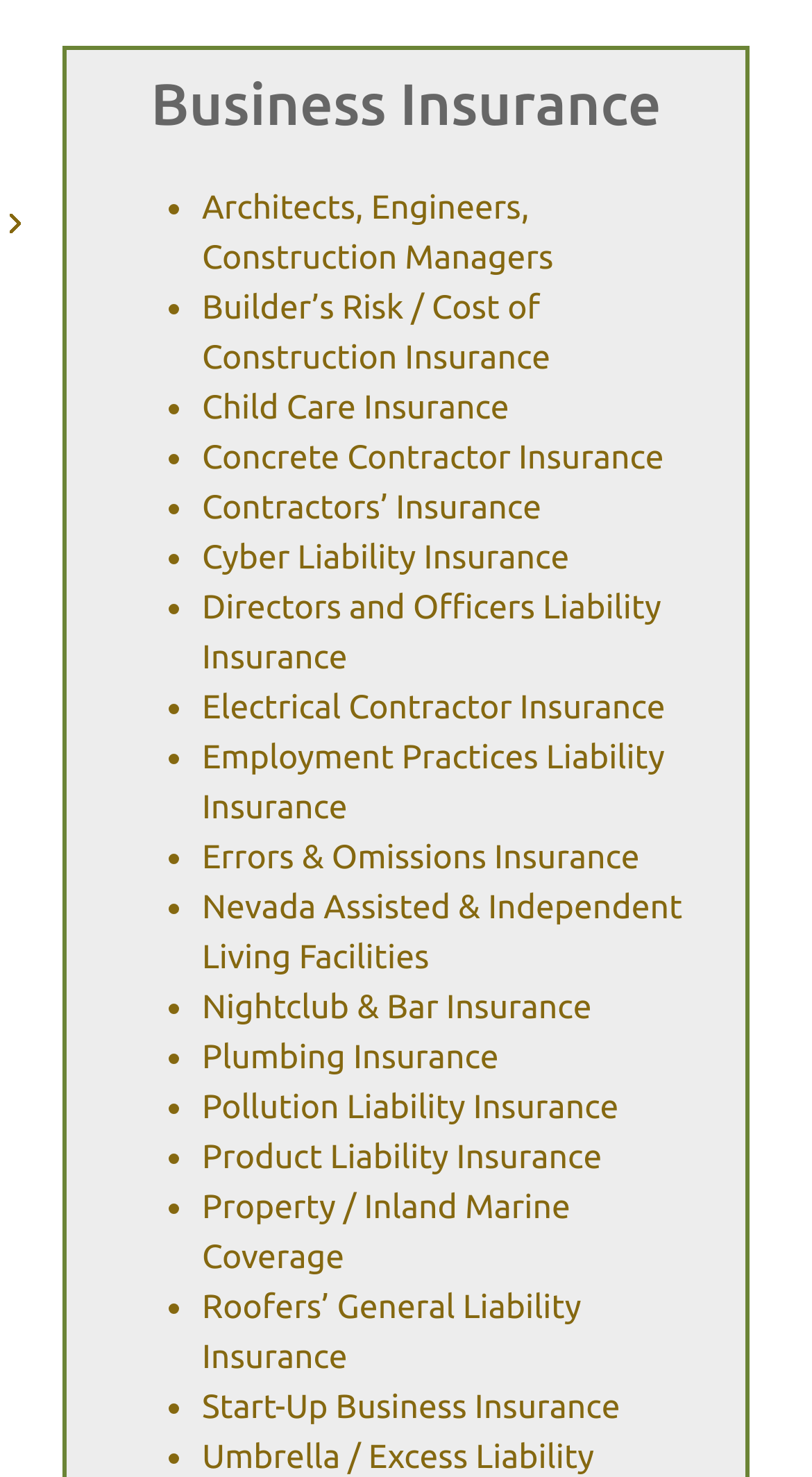What is the main category of insurance?
Give a thorough and detailed response to the question.

The main category of insurance can be determined by looking at the heading element at the top of the webpage, which says 'Business Insurance'. This suggests that the webpage is primarily focused on providing information about business insurance.